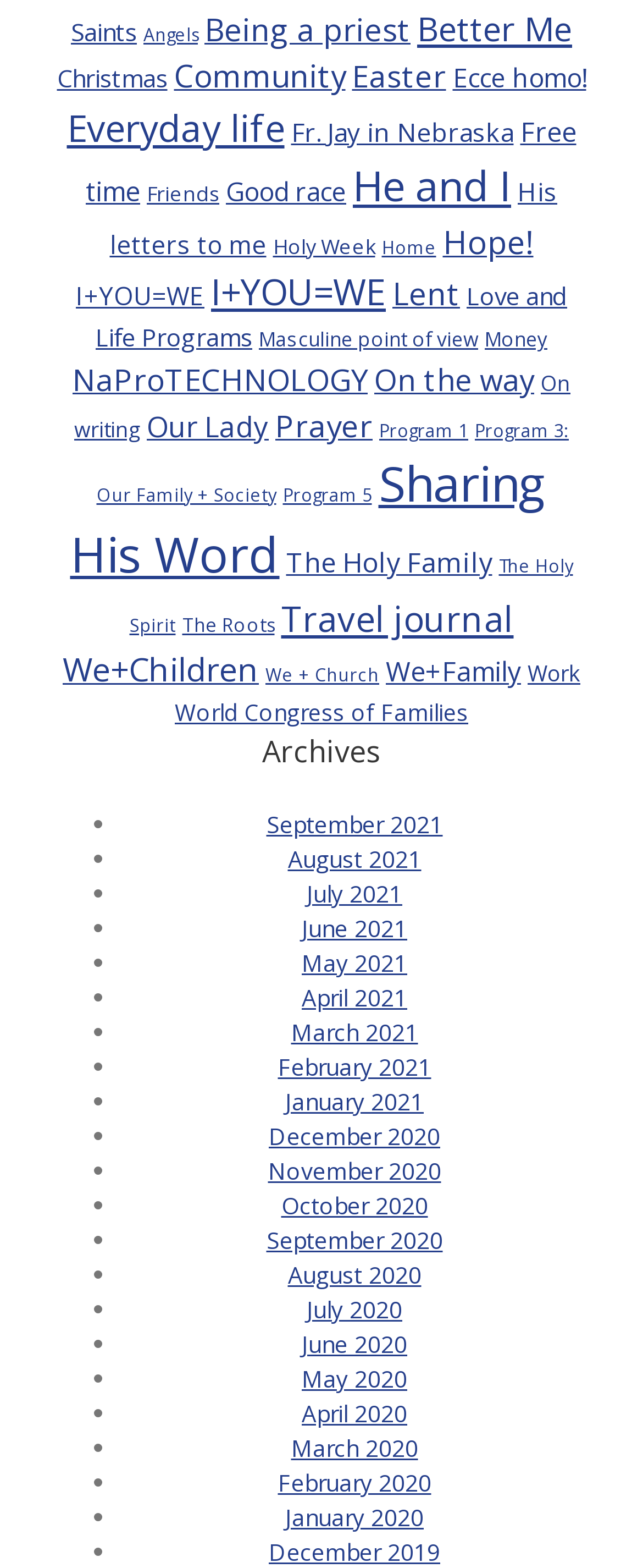Identify the bounding box coordinates of the region I need to click to complete this instruction: "Read 'He and I'".

[0.549, 0.1, 0.795, 0.136]